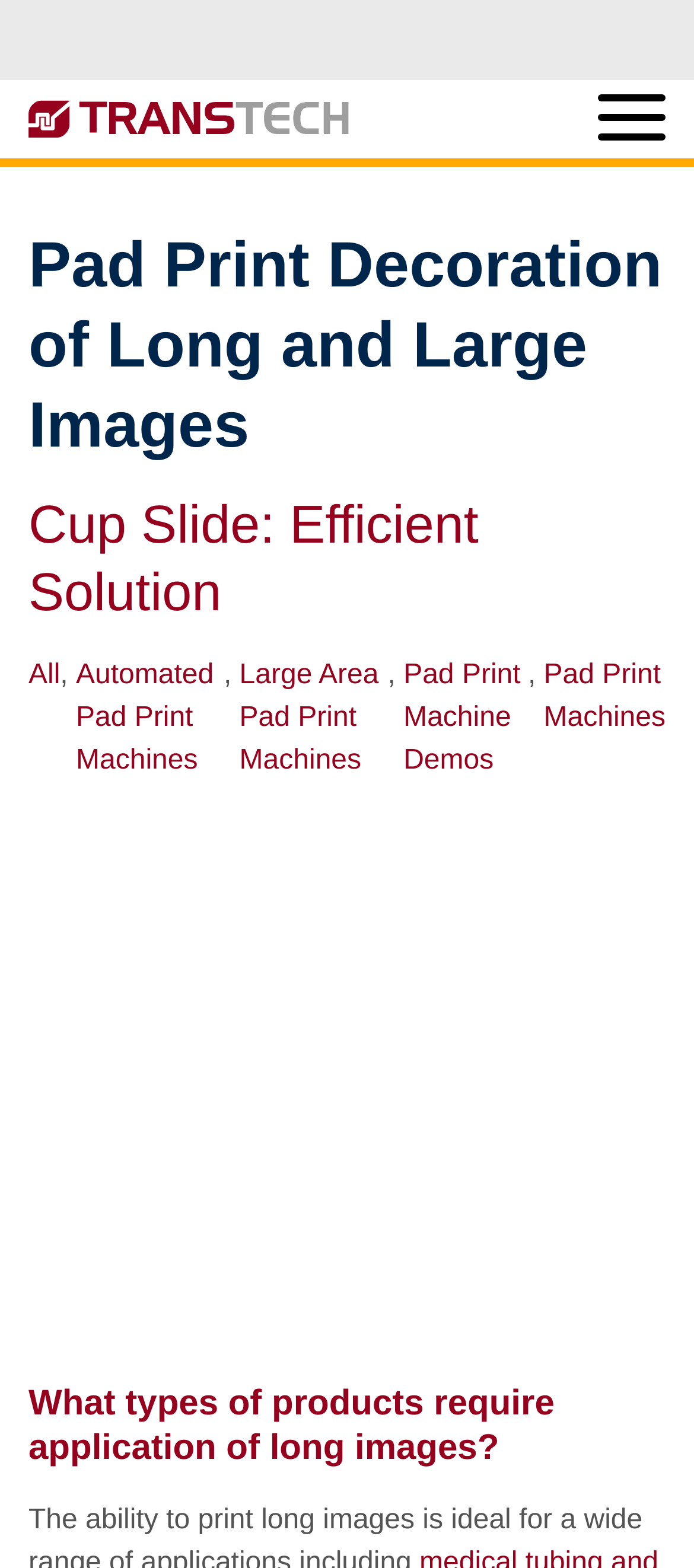Locate the bounding box coordinates of the element I should click to achieve the following instruction: "Search for something".

[0.041, 0.491, 0.959, 0.528]